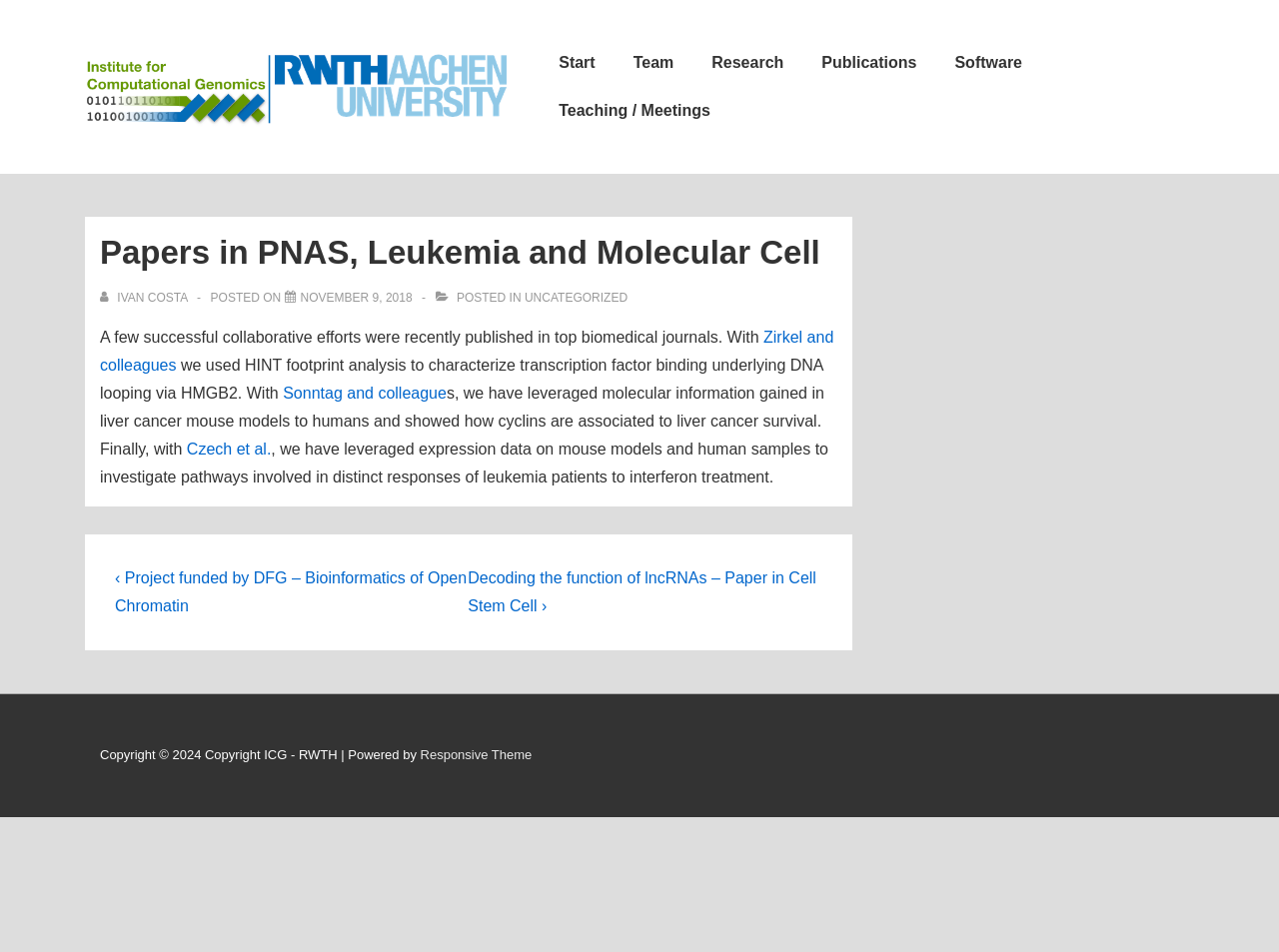Determine the title of the webpage and give its text content.

Papers in PNAS, Leukemia and Molecular Cell